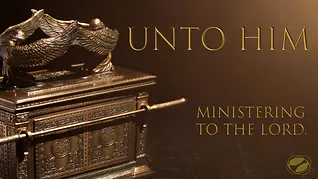Generate a detailed caption that encompasses all aspects of the image.

The image titled "Unto Him" showcases a beautifully crafted artistic representation of the Ark of the Covenant, decorated with intricately detailed wings symbolizing the cherubim atop its lid. The golden hues and light reflections create a warm and sacred atmosphere, emphasizing the spiritual significance of the object. Beneath the ark, the text "Ministering to the Lord" is elegantly displayed, conveying a theme of divine worship and dedication. This imagery likely serves to inspire viewers with the concept of reverence and commitment in their spiritual pursuits.